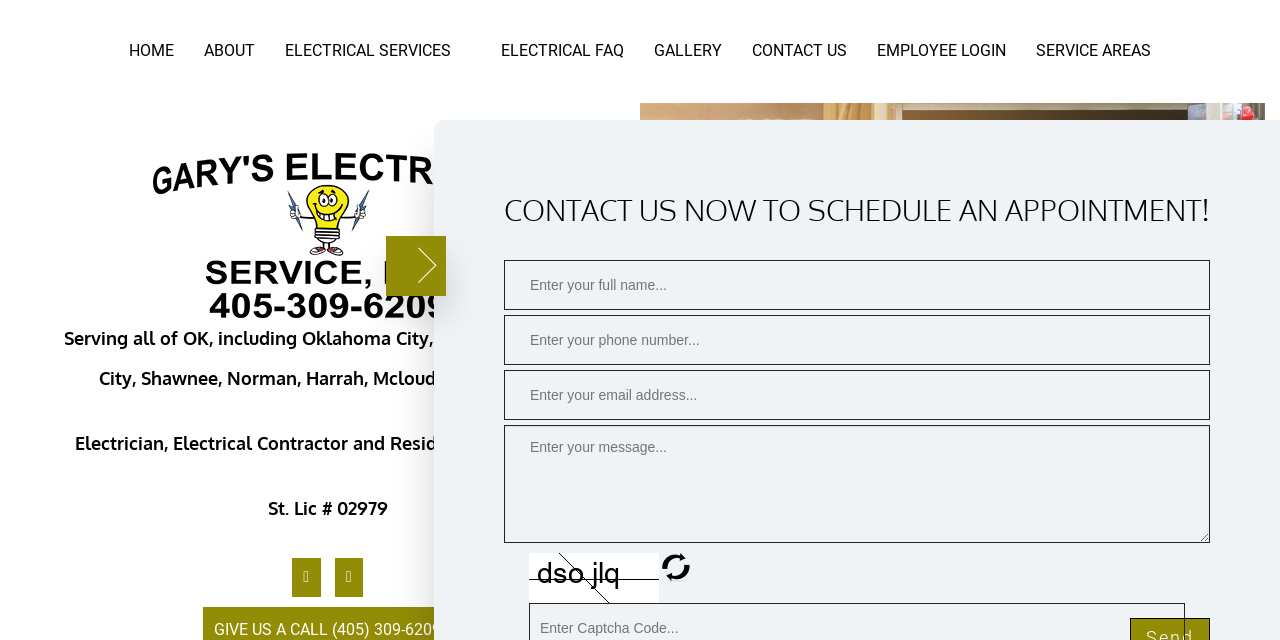Please specify the coordinates of the bounding box for the element that should be clicked to carry out this instruction: "Enter your full name in the input field". The coordinates must be four float numbers between 0 and 1, formatted as [left, top, right, bottom].

[0.394, 0.406, 0.945, 0.484]